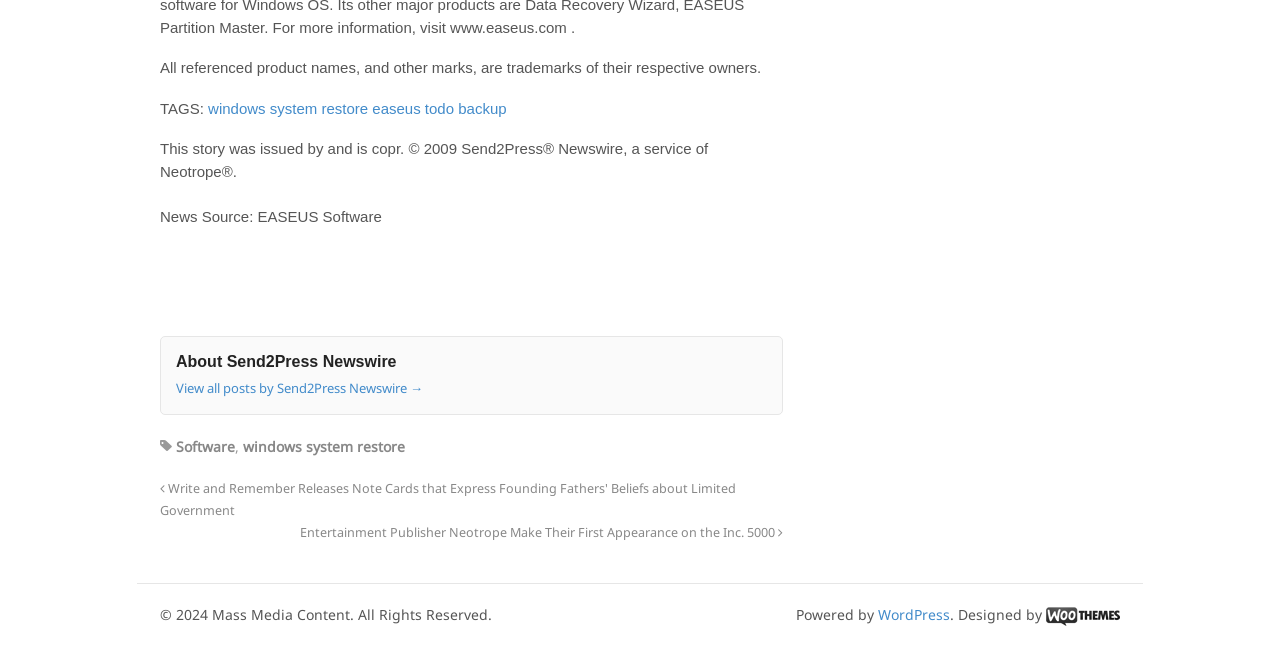Please provide a comprehensive response to the question based on the details in the image: What is the name of the software company mentioned?

The answer can be found in the 'News Source' section, which mentions 'EASEUS Software'.